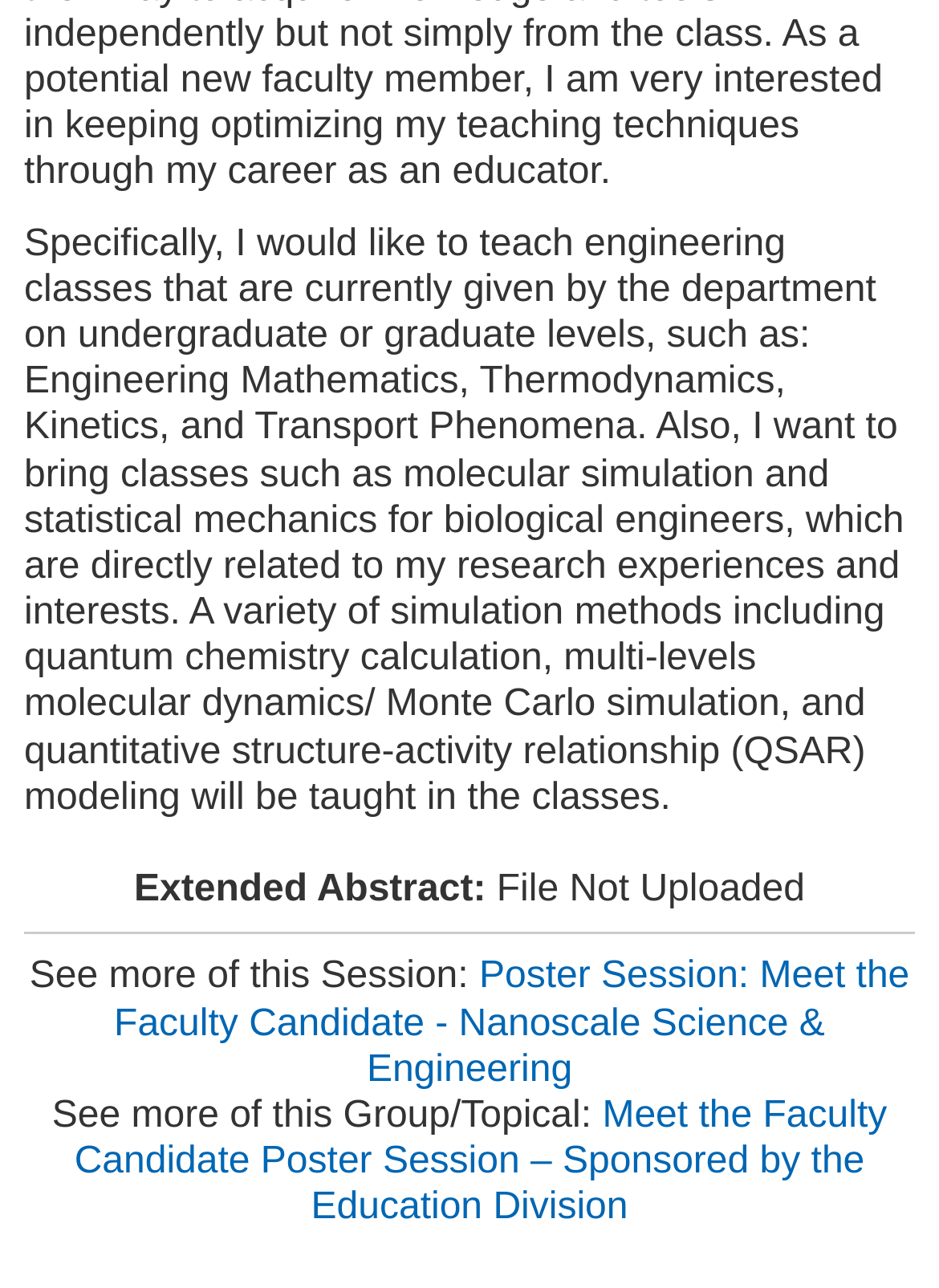Respond with a single word or phrase for the following question: 
What is the status of the file upload?

Not uploaded